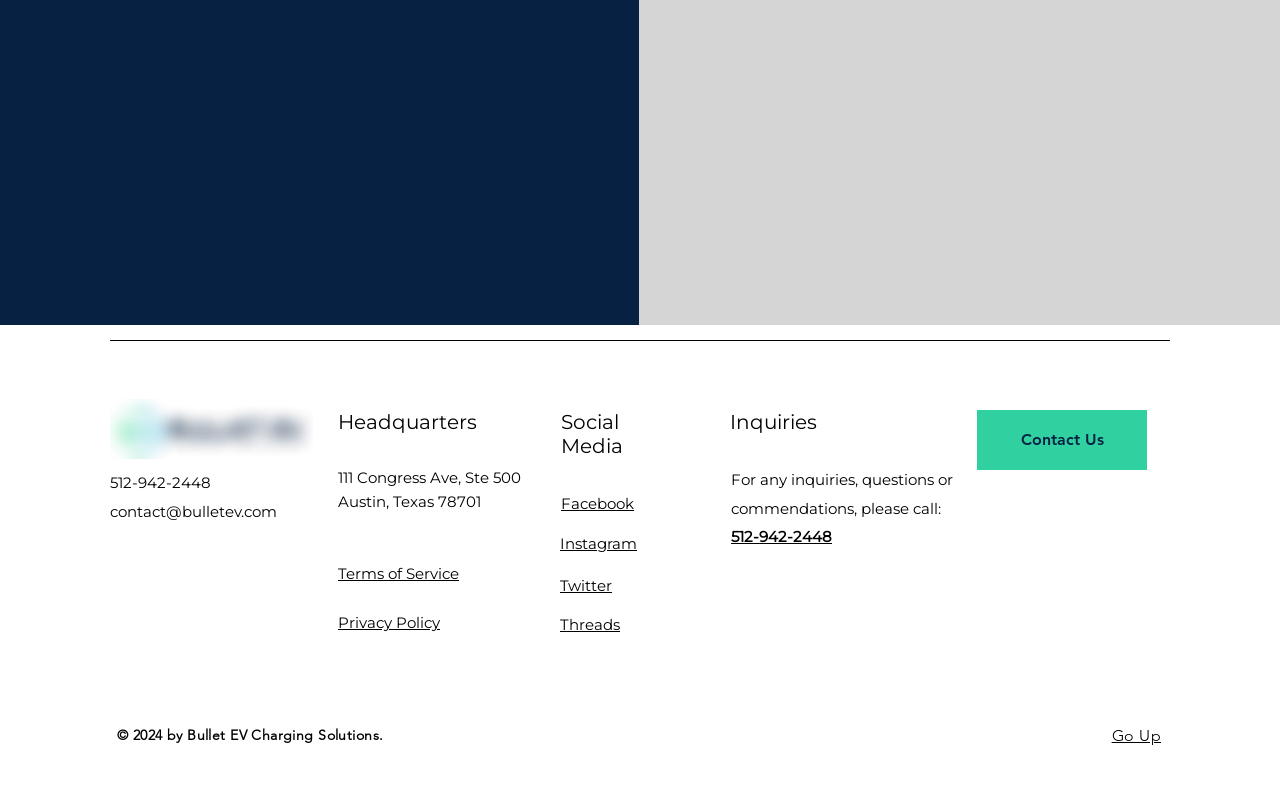Give a one-word or one-phrase response to the question: 
What is the logo of the company?

Bullet EV Charging Solutions Logo